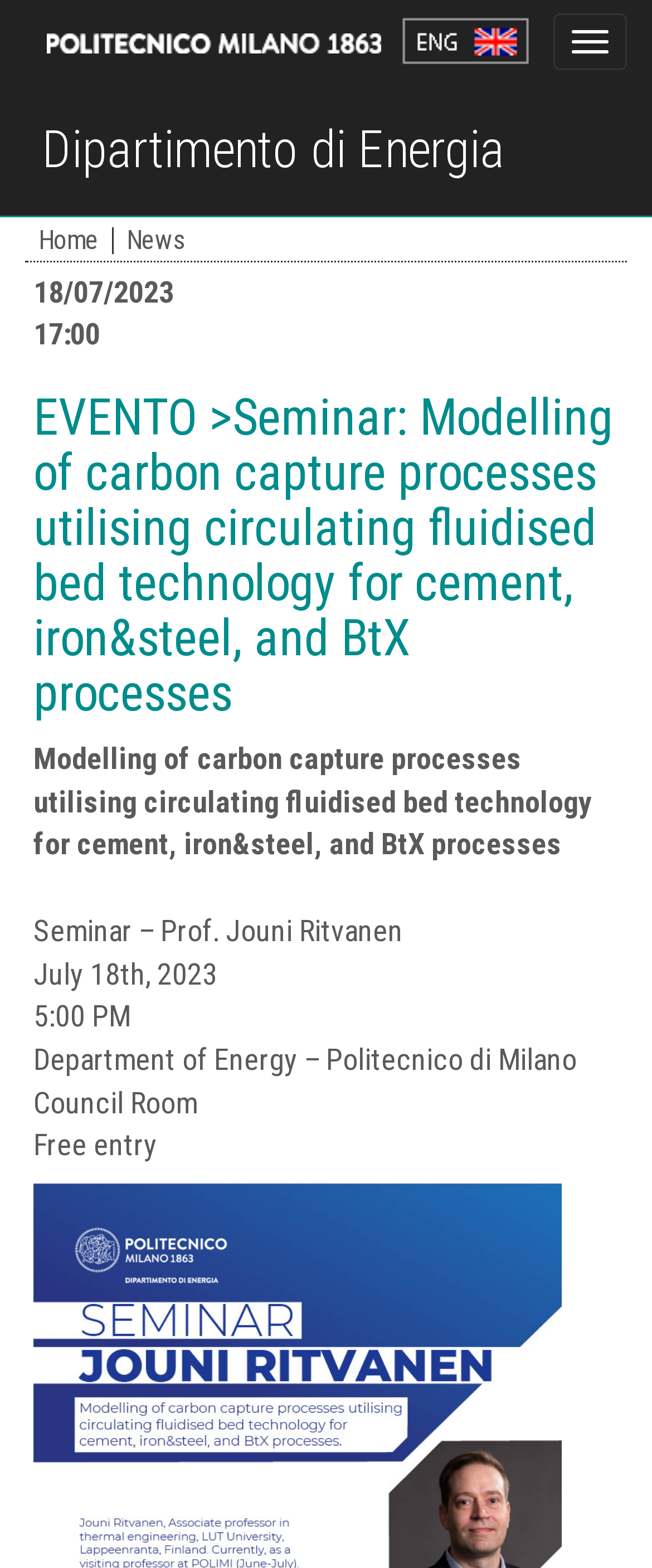Is the seminar free to attend?
Respond to the question with a single word or phrase according to the image.

Yes